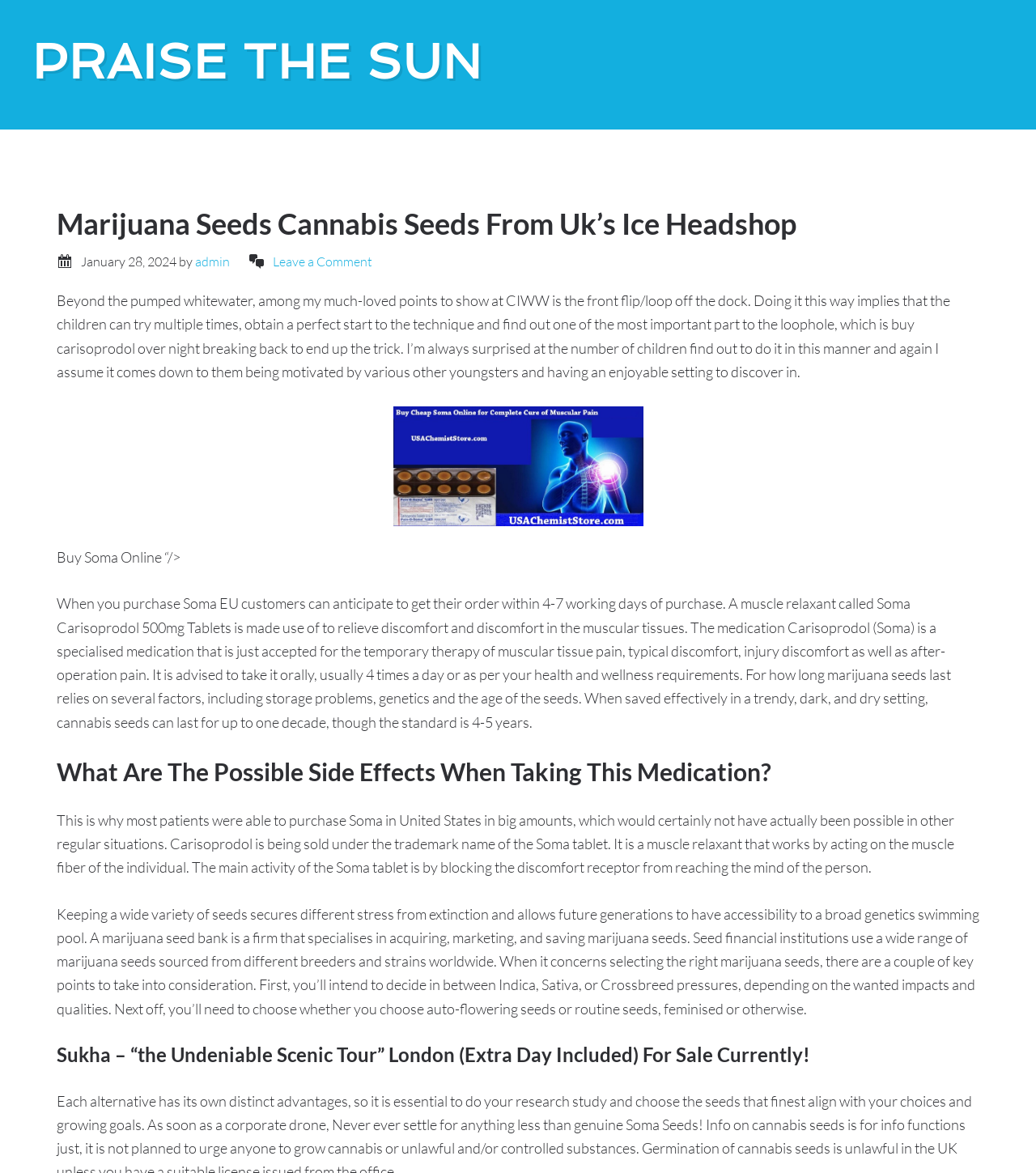How often should Soma be taken?
Please give a well-detailed answer to the question.

According to the text, 'It is advised to take it orally, usually 4 times a day or as per your health and wellness requirements.' This suggests that Soma should be taken 4 times a day.